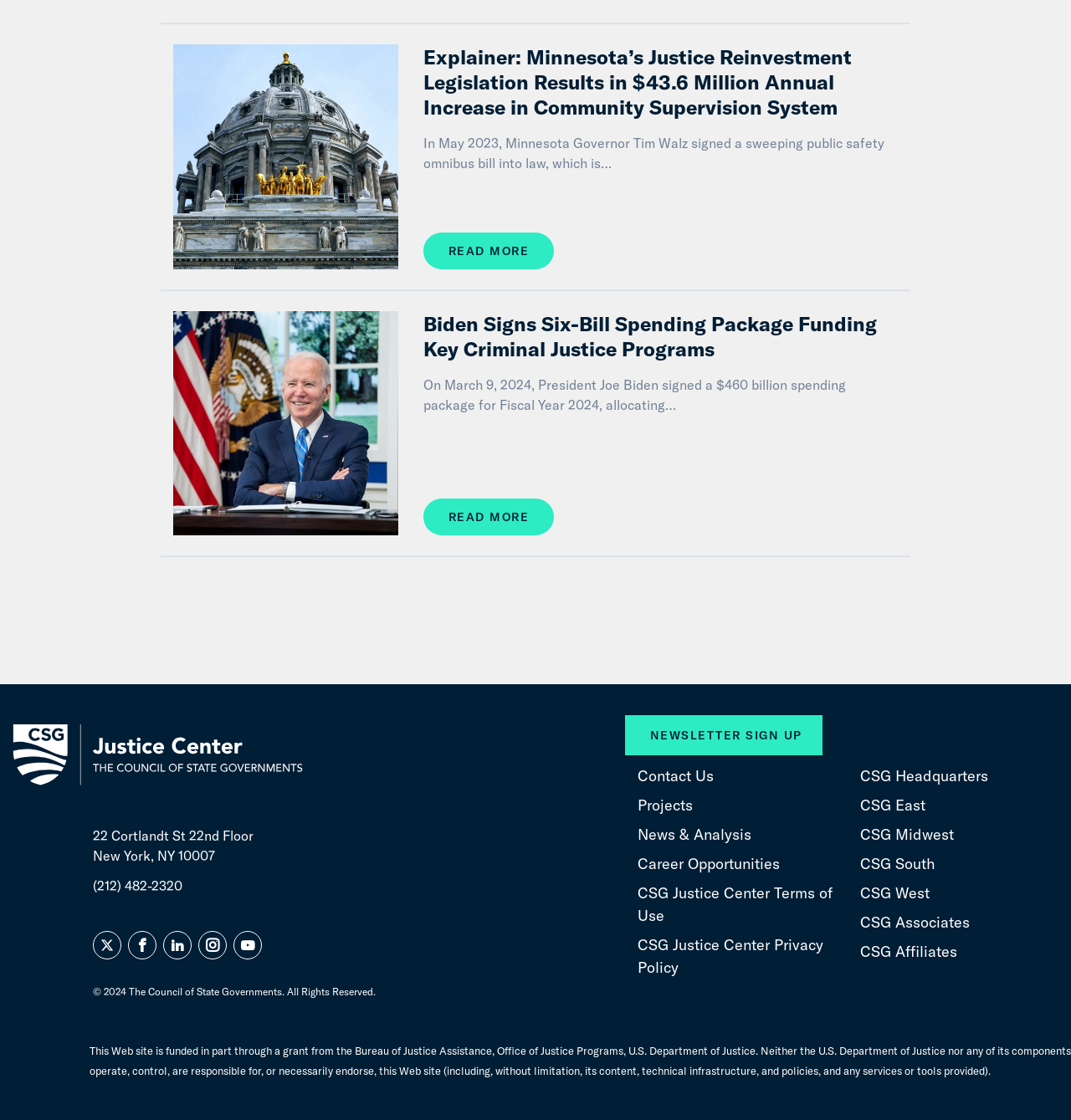What is the topic of the first article?
Refer to the image and give a detailed answer to the query.

The first article is about Minnesota's Justice Reinvestment Legislation, which is evident from the link text 'Explainer: Minnesota’s Justice Reinvestment Legislation Results in $43.6 Million Annual Increase in Community Supervision System' and the corresponding image.